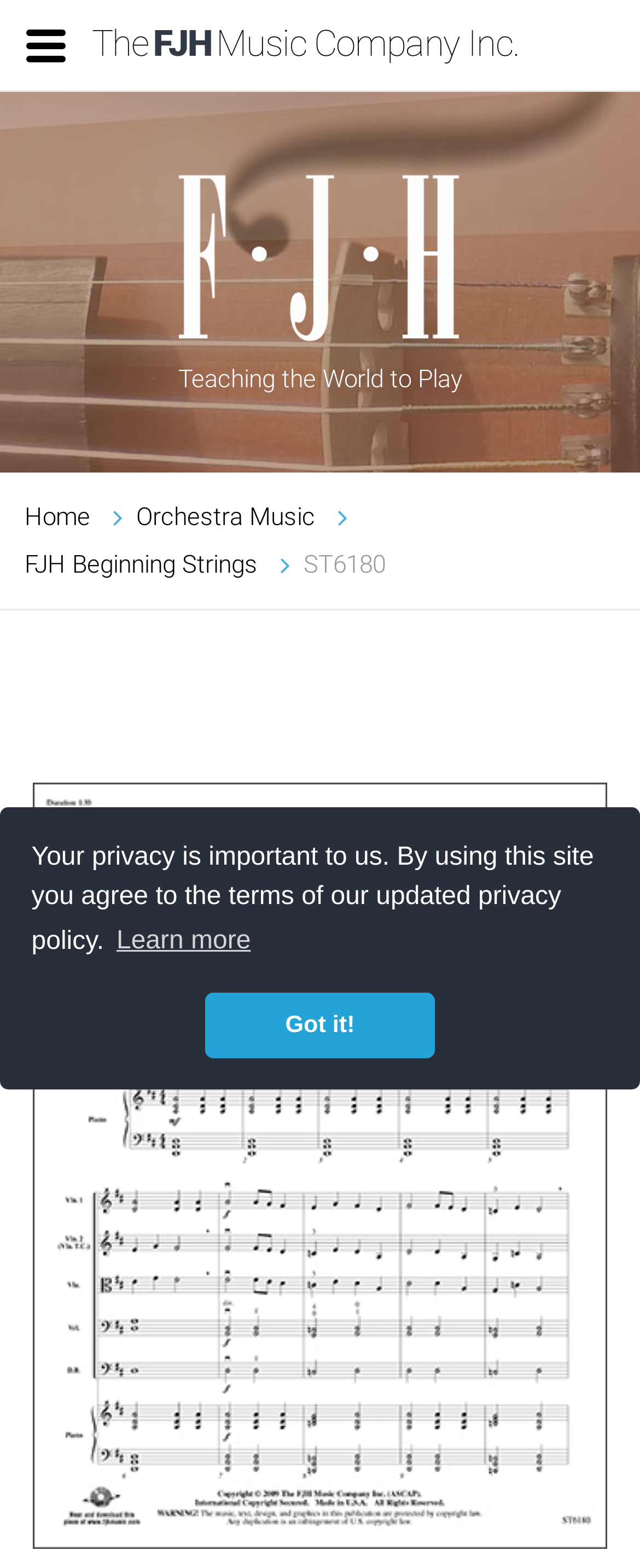Locate the bounding box coordinates of the clickable area to execute the instruction: "learn more about FJH". Provide the coordinates as four float numbers between 0 and 1, represented as [left, top, right, bottom].

[0.144, 0.004, 0.812, 0.054]